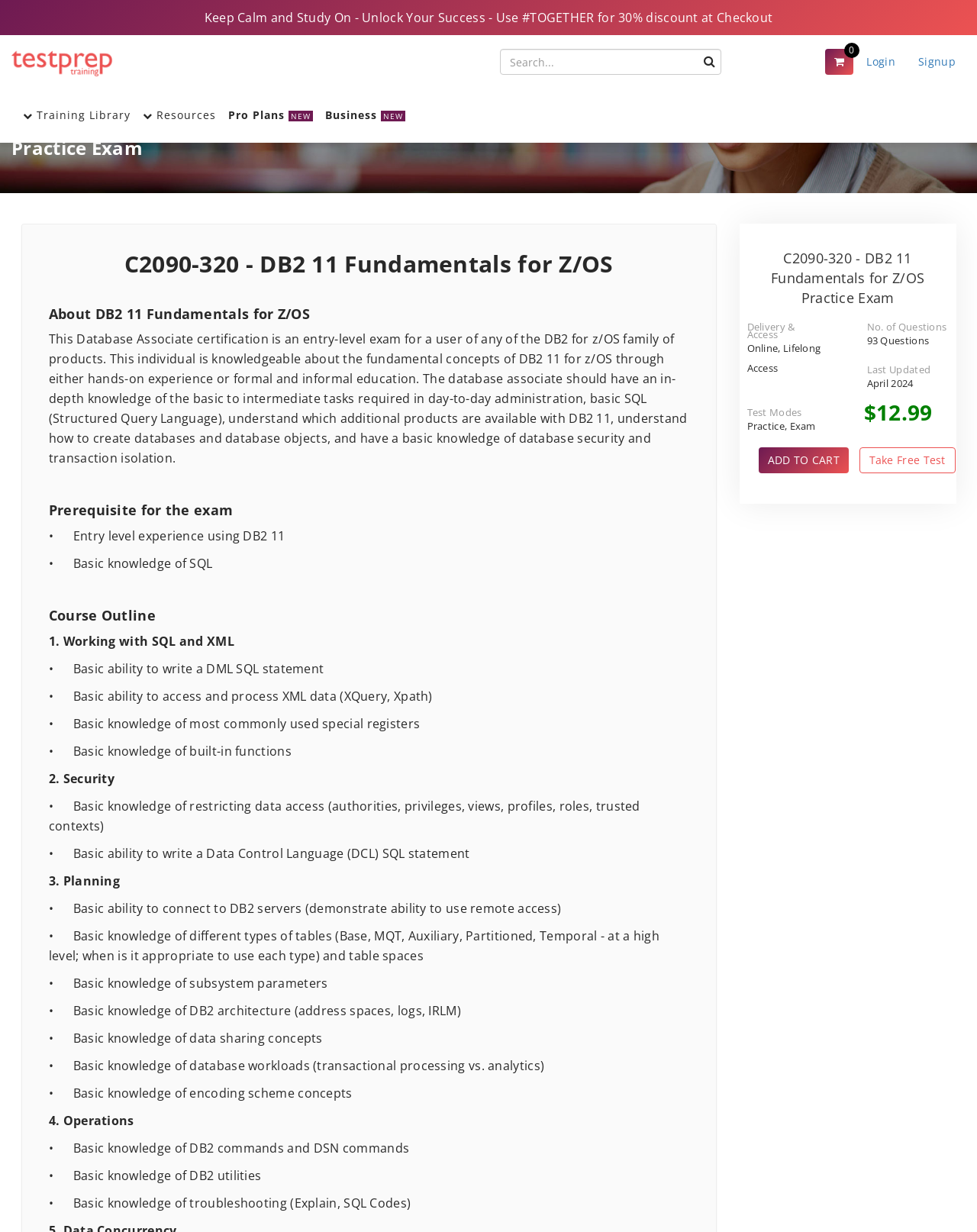Provide a brief response using a word or short phrase to this question:
What is the purpose of the 'Search...' textbox?

To search for something